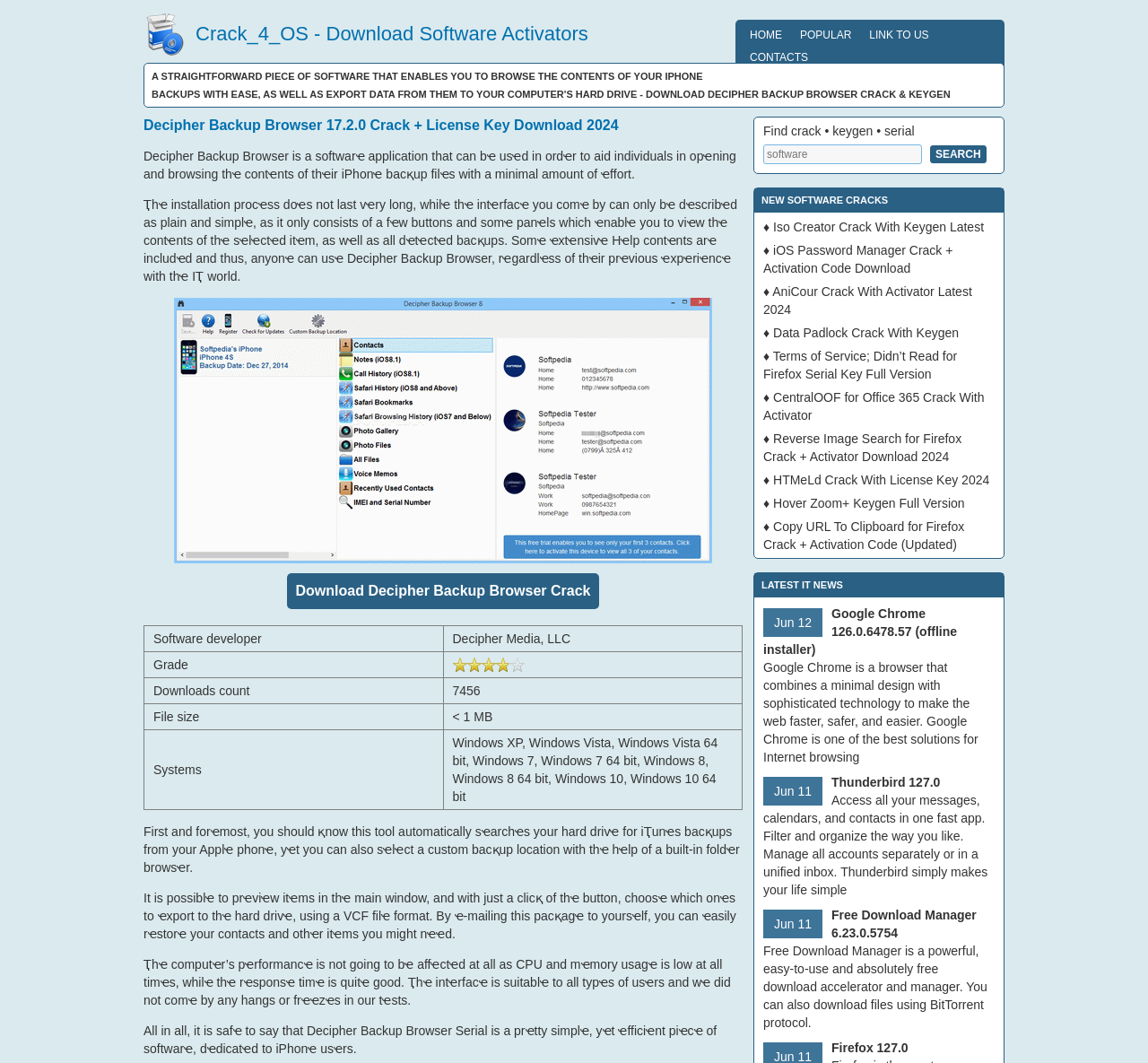Provide a one-word or brief phrase answer to the question:
What is the name of the software being described?

Decipher Backup Browser